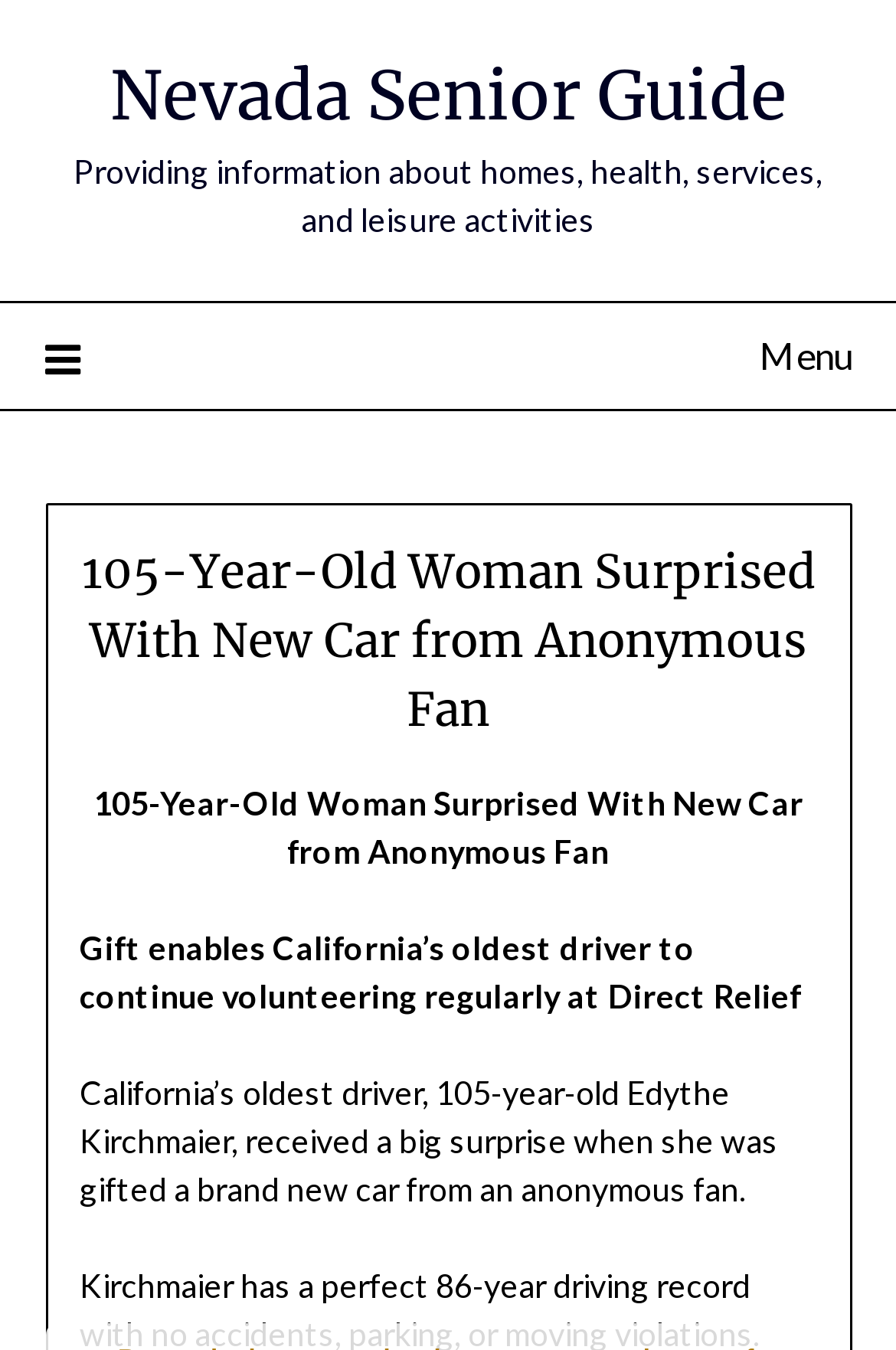Using the details in the image, give a detailed response to the question below:
What is the purpose of the gifted car?

I found the answer by reading the text content of the webpage, specifically the sentence 'Gift enables California’s oldest driver to continue volunteering regularly at Direct Relief'.